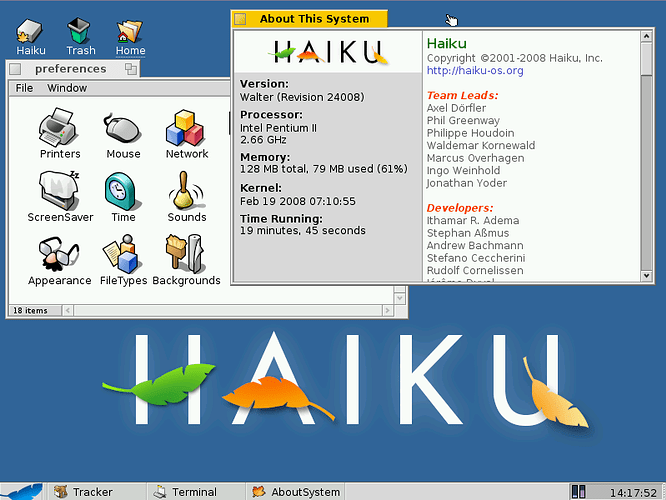What is the last updated time of the system?
Refer to the image and answer the question using a single word or phrase.

February 19, 2008, 07:10:55